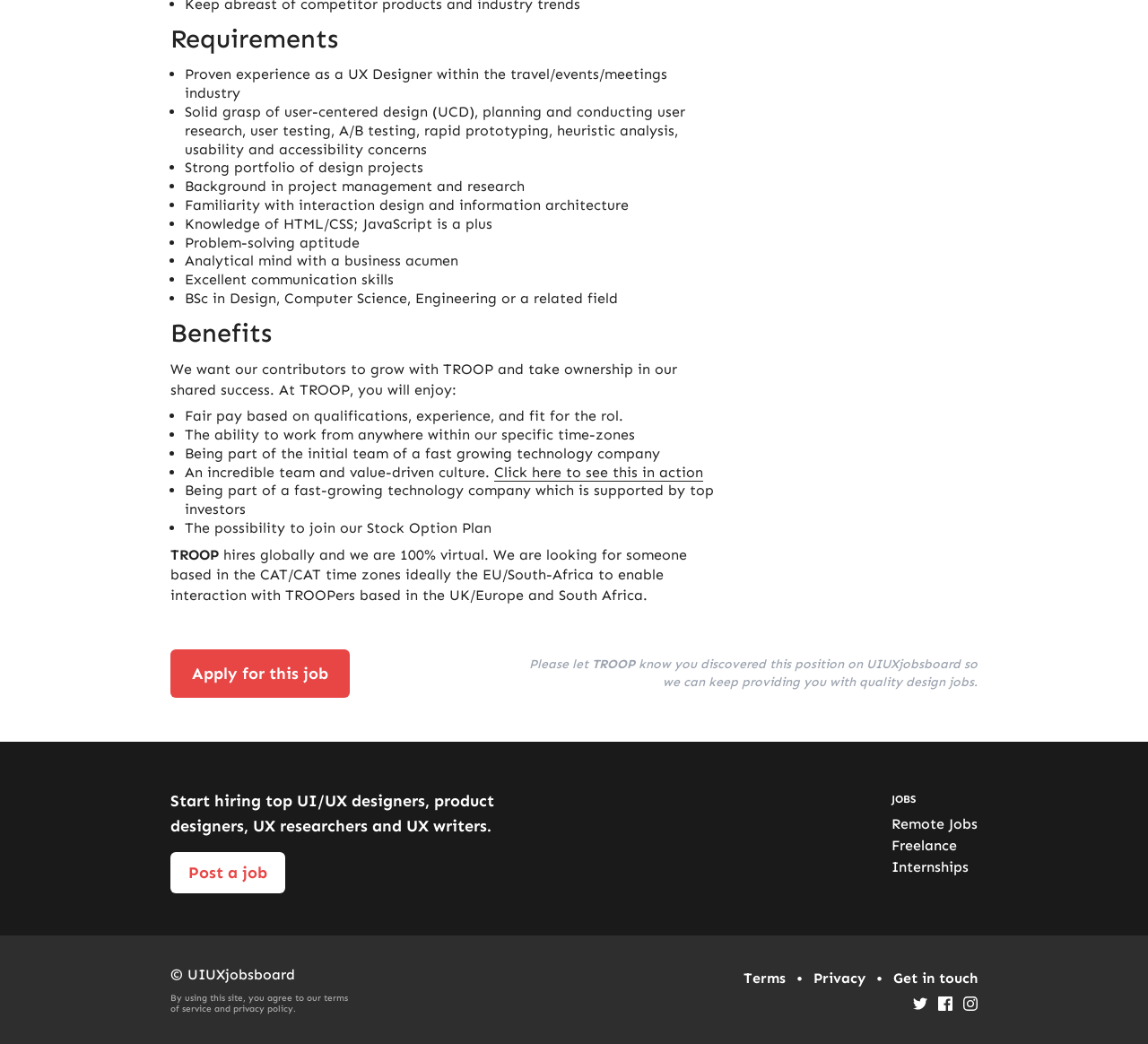What is the type of job posting?
Please provide a detailed answer to the question.

The webpage is a job posting website, and the specific job posting is for a remote UX Designer position, as indicated by the 'Remote Jobs' link at the bottom of the webpage.